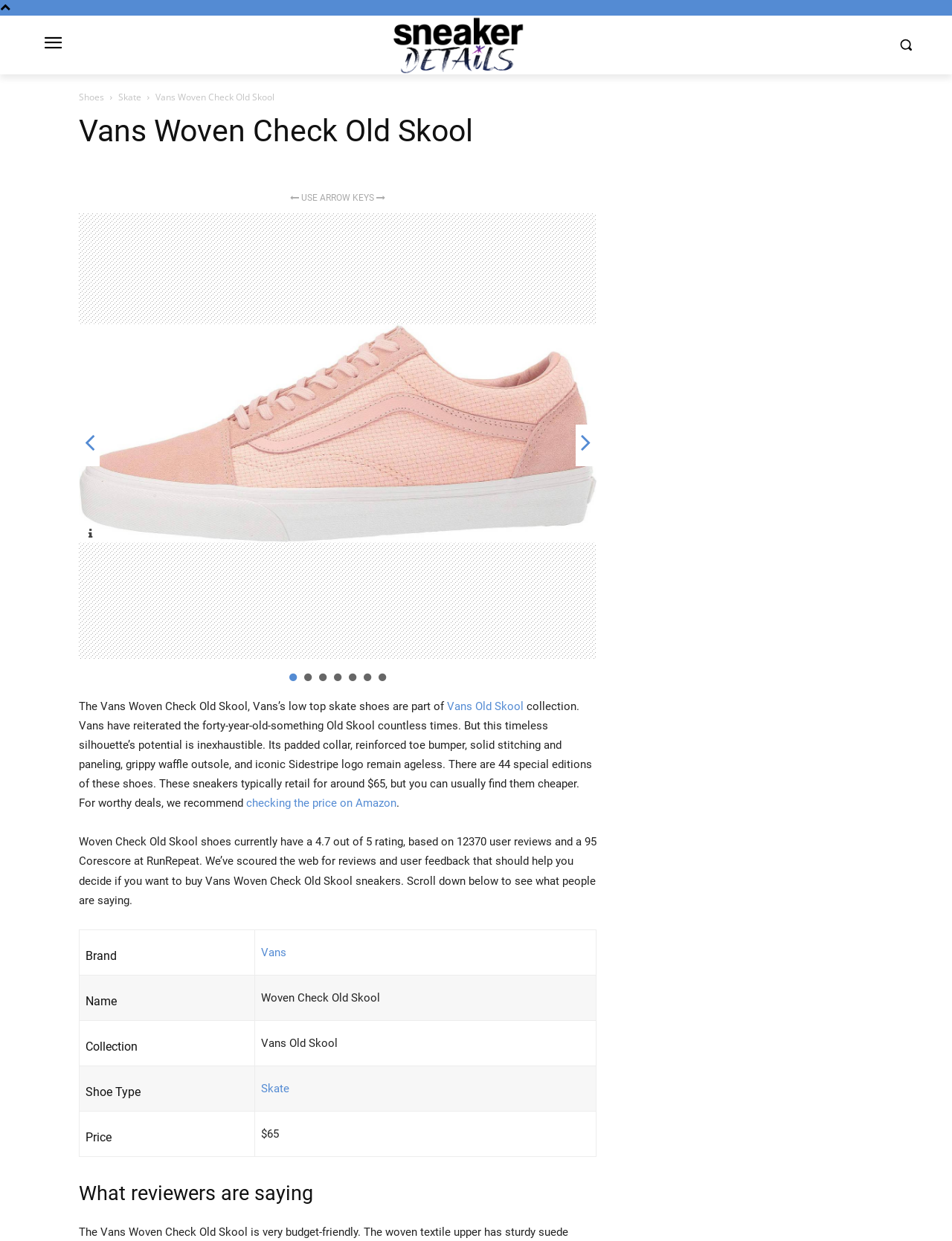Find the bounding box coordinates for the area you need to click to carry out the instruction: "Click the logo". The coordinates should be four float numbers between 0 and 1, indicated as [left, top, right, bottom].

[0.388, 0.013, 0.574, 0.06]